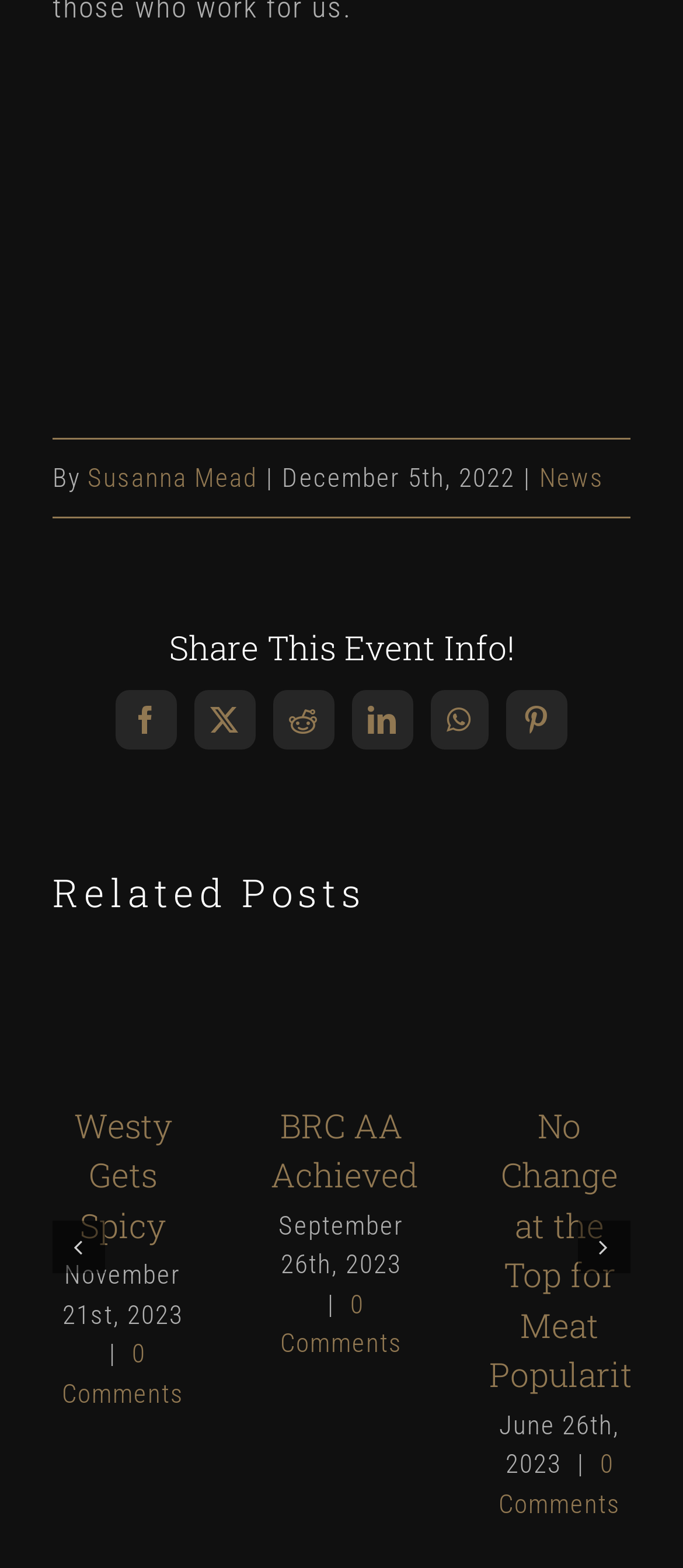Determine the bounding box coordinates for the HTML element mentioned in the following description: "Reddit". The coordinates should be a list of four floats ranging from 0 to 1, represented as [left, top, right, bottom].

[0.4, 0.44, 0.49, 0.478]